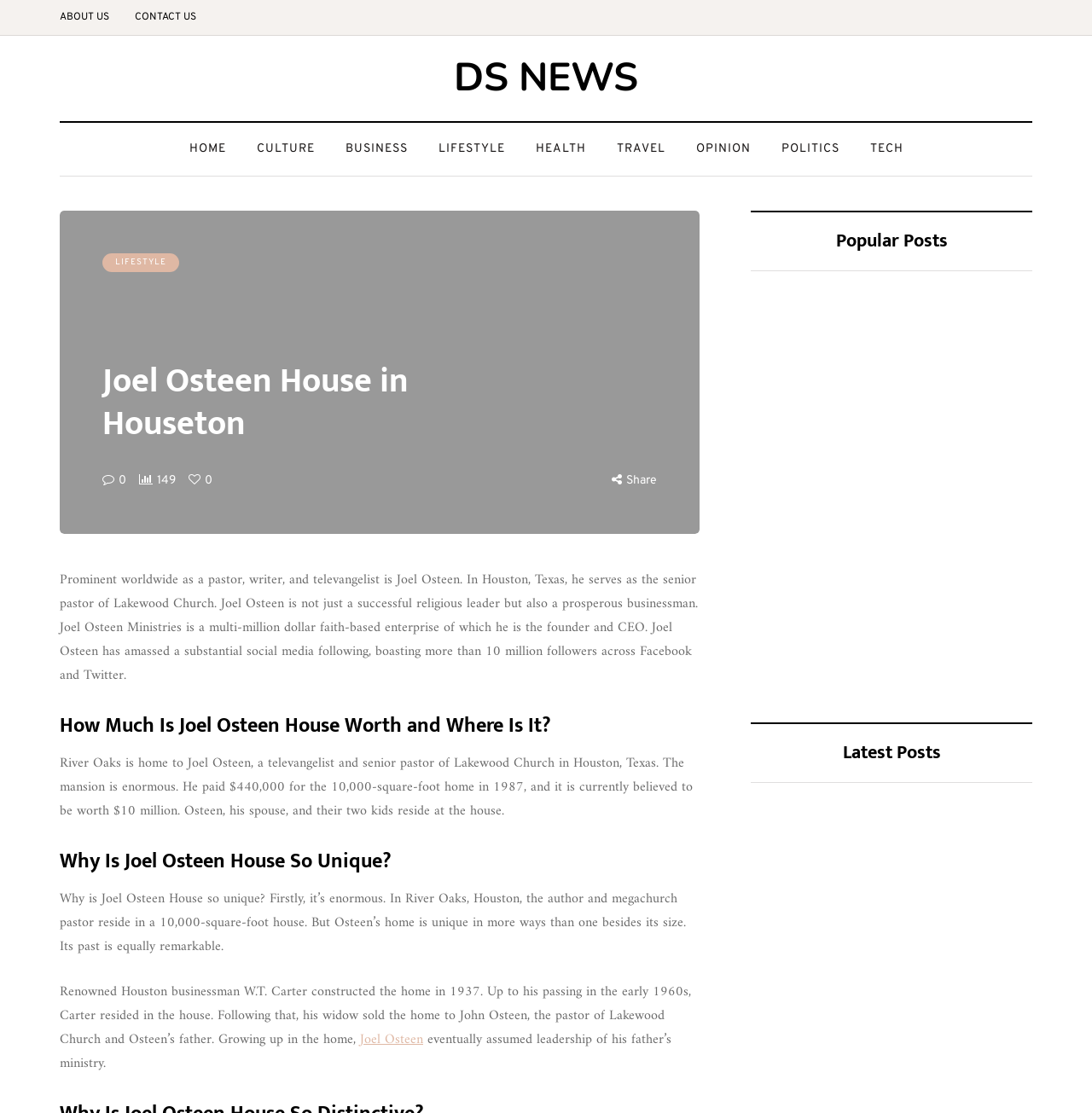Provide your answer to the question using just one word or phrase: Who built Joel Osteen's house?

W.T. Carter